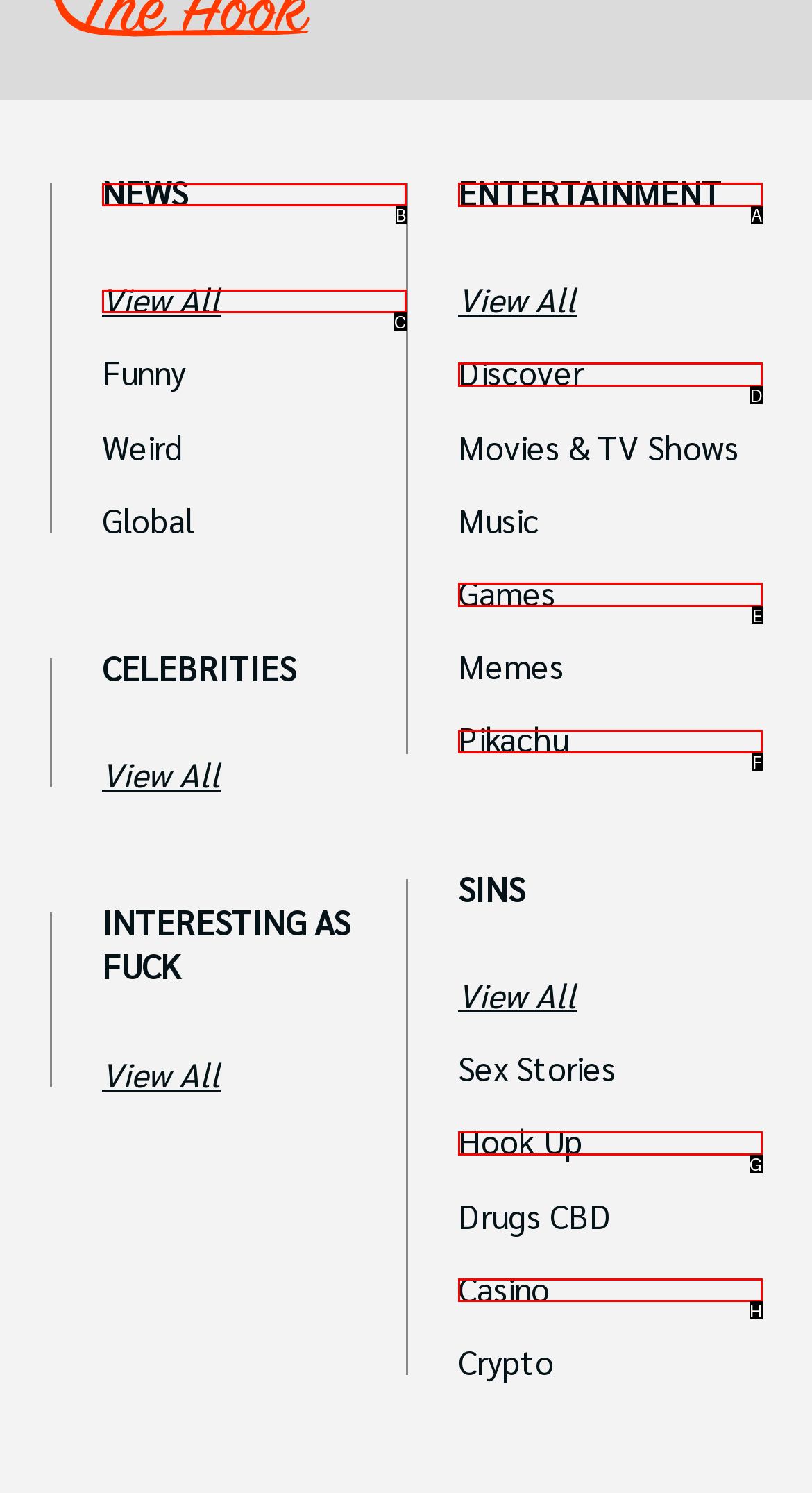Identify the HTML element that should be clicked to accomplish the task: View news
Provide the option's letter from the given choices.

B